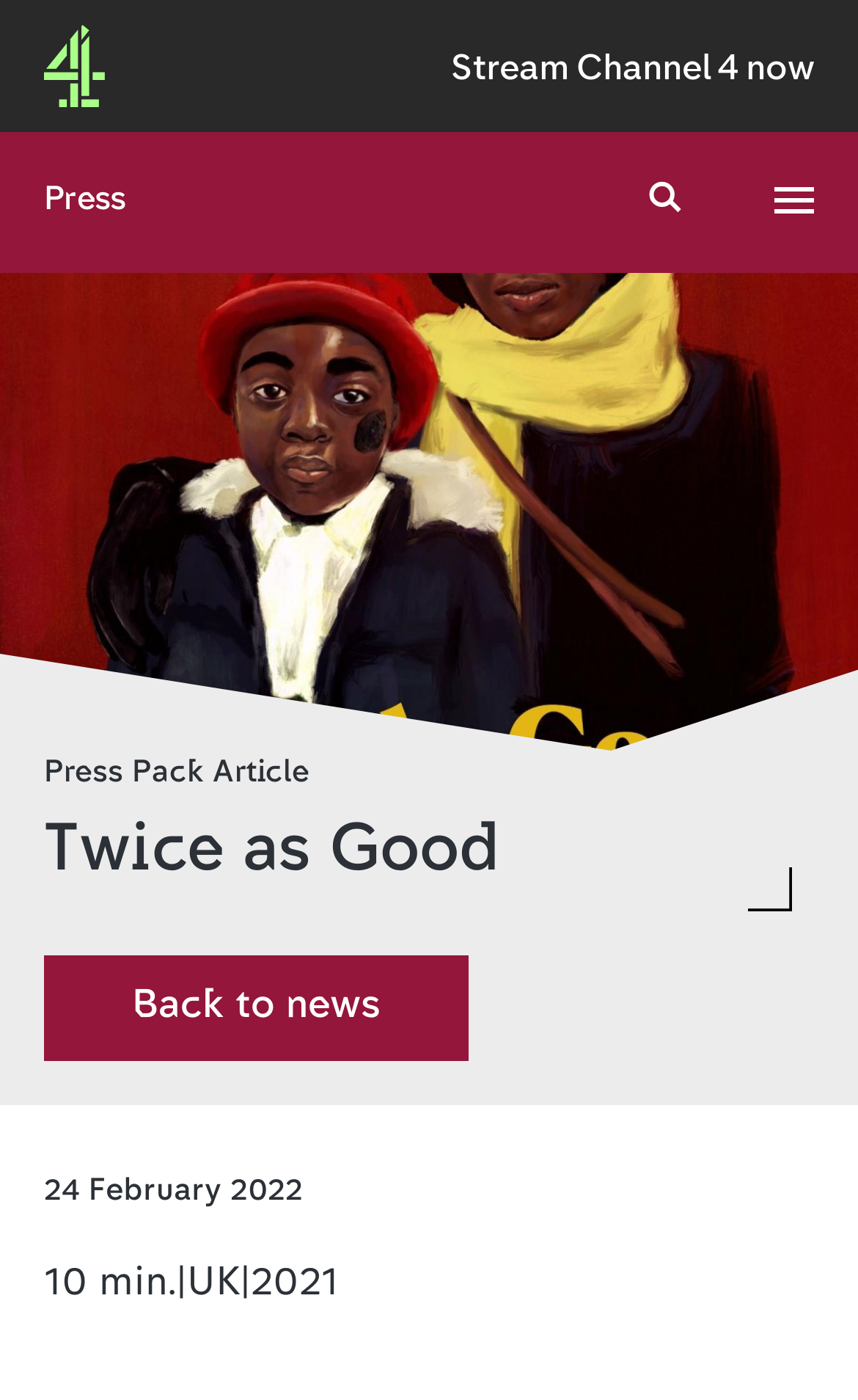Respond to the question below with a single word or phrase:
What is the date of the article?

24 February 2022